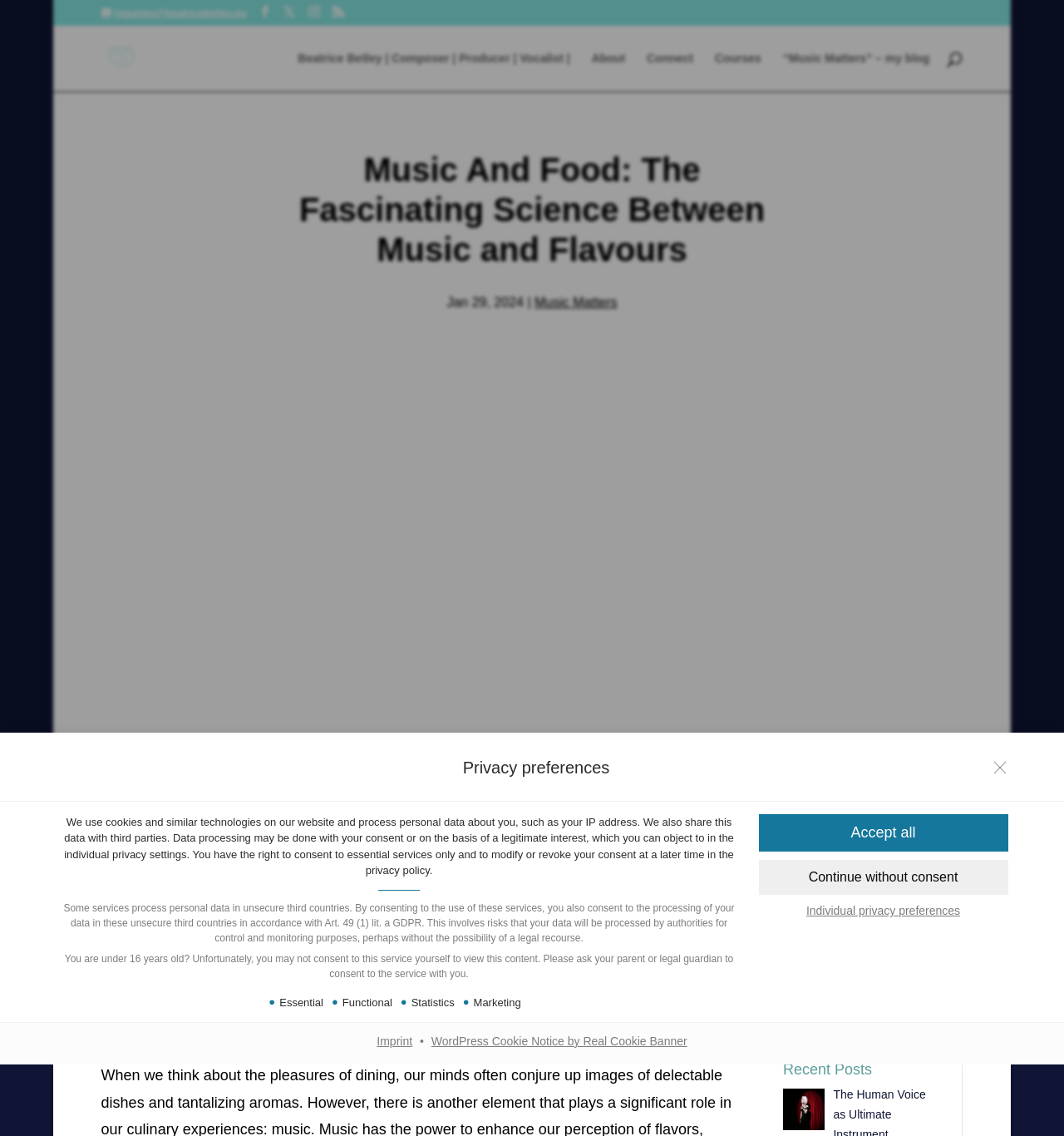What is the text of the webpage's headline?

Music And Food: The Fascinating Science Between Music and Flavours